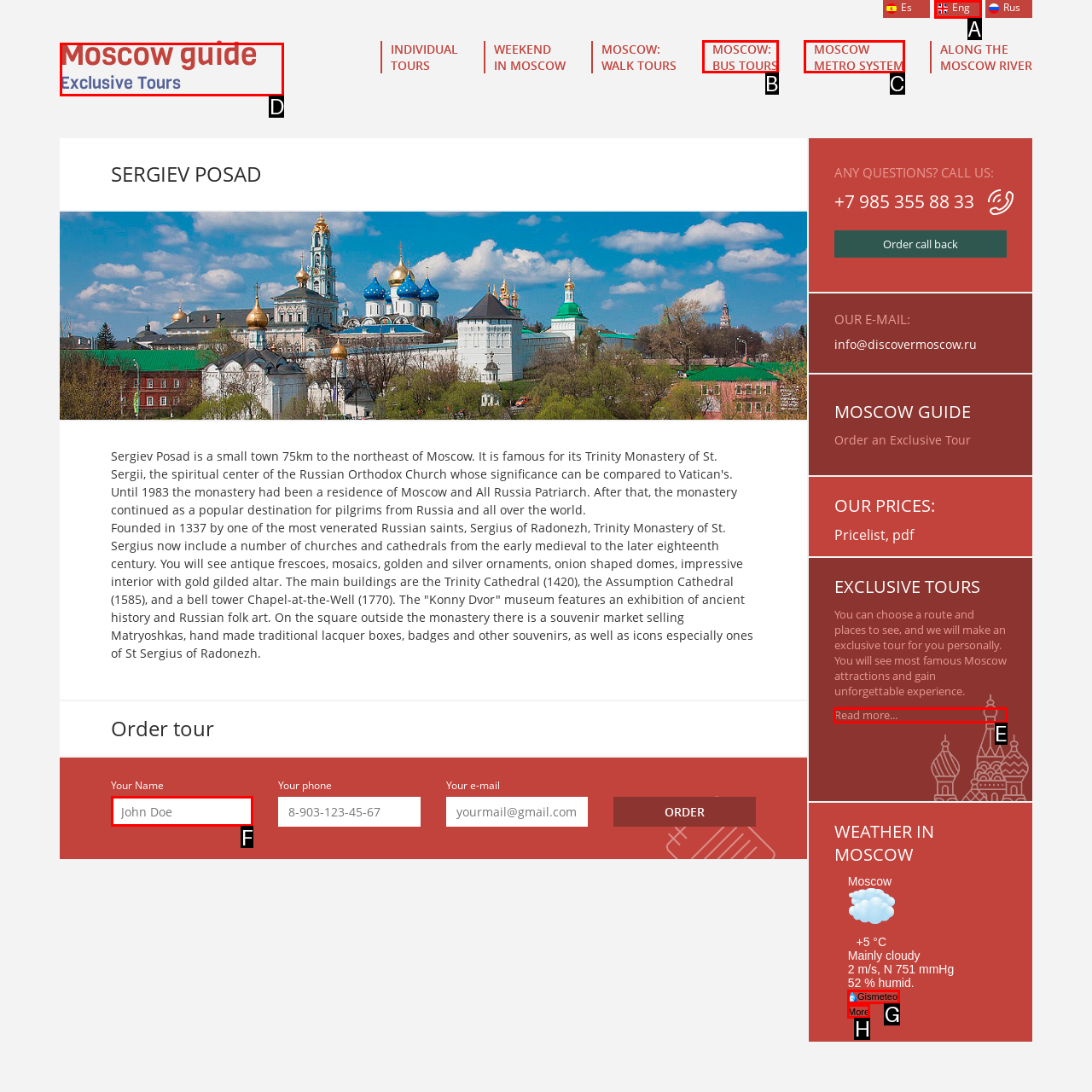Which HTML element should be clicked to complete the task: Enter your name in the input field? Answer with the letter of the corresponding option.

F